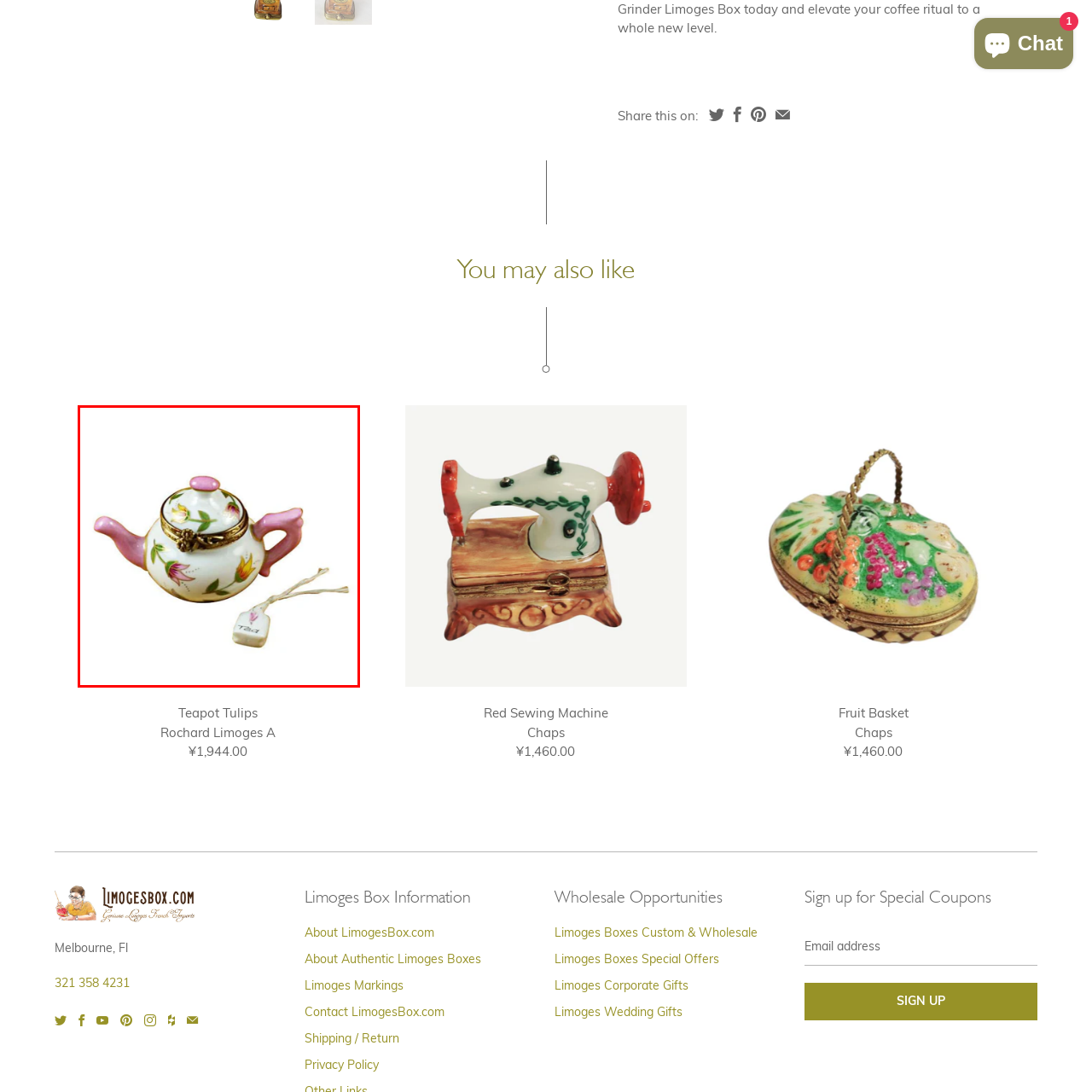Elaborate on the image contained within the red outline, providing as much detail as possible.

This exquisite image showcases a delicate teapot designed for tea lovers, featuring a vibrant color palette of red and yellow. The teapot, adorned with intricate floral patterns, captures the essence of elegance and charm. Its lid is adorned with a decorative finial, while the handle is elegantly formed for easy pouring. Accompanying the teapot is a tea bag tag, labeled "Tea," symbolizing its intended use for brewing a delightful cup of tea. This piece is not only a practical kitchenware item but also a beautiful decorative object that can enhance any tea-drinking experience.